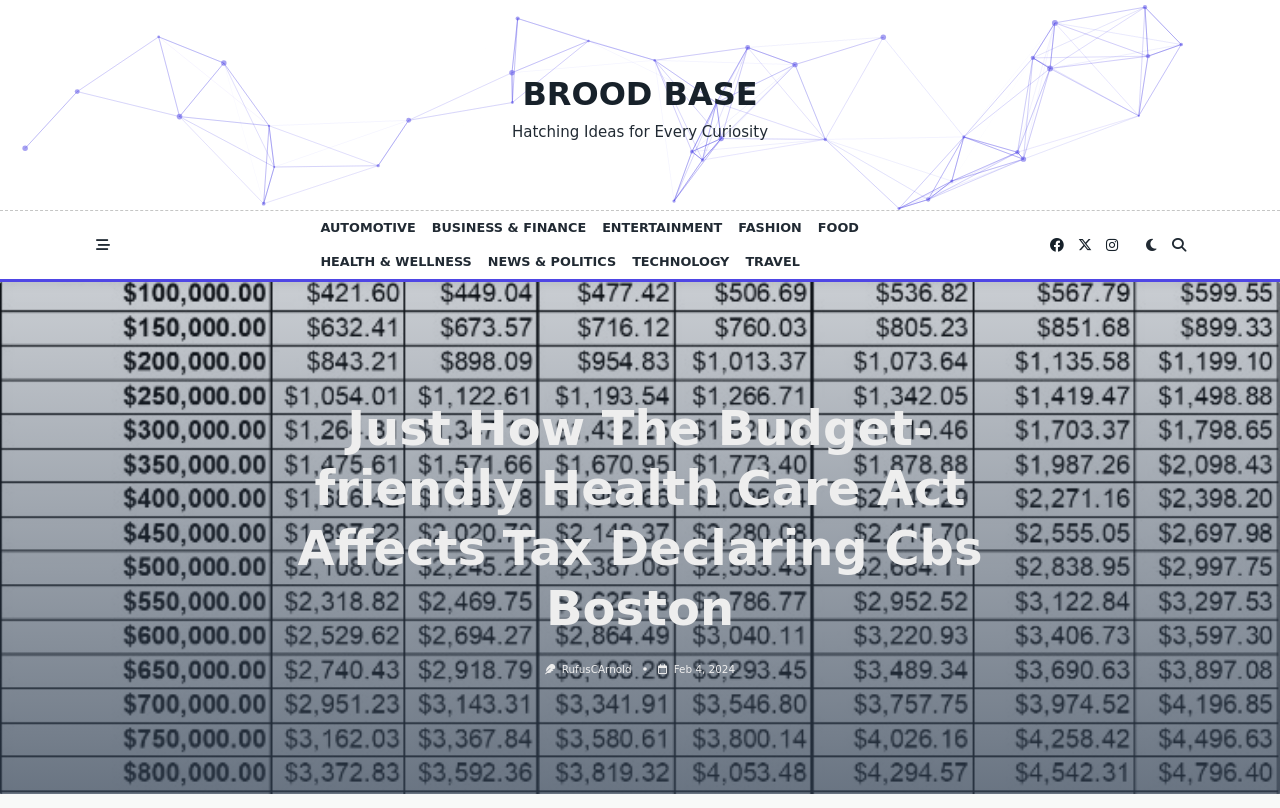Predict the bounding box for the UI component with the following description: "Health & Wellness".

[0.244, 0.303, 0.375, 0.345]